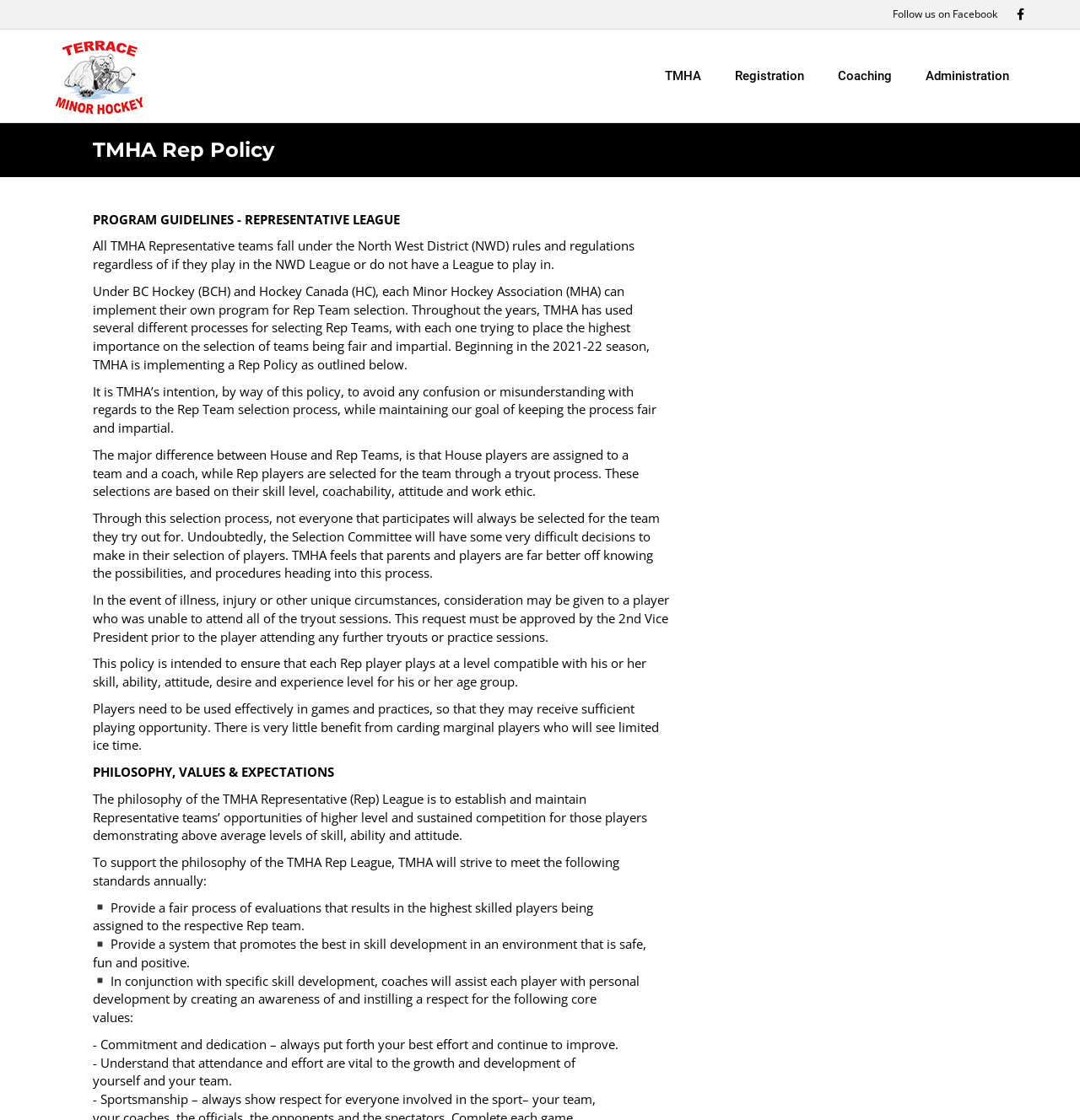Find and provide the bounding box coordinates for the UI element described here: "alt="Terrace Minor Hockey Association"". The coordinates should be given as four float numbers between 0 and 1: [left, top, right, bottom].

[0.05, 0.059, 0.134, 0.074]